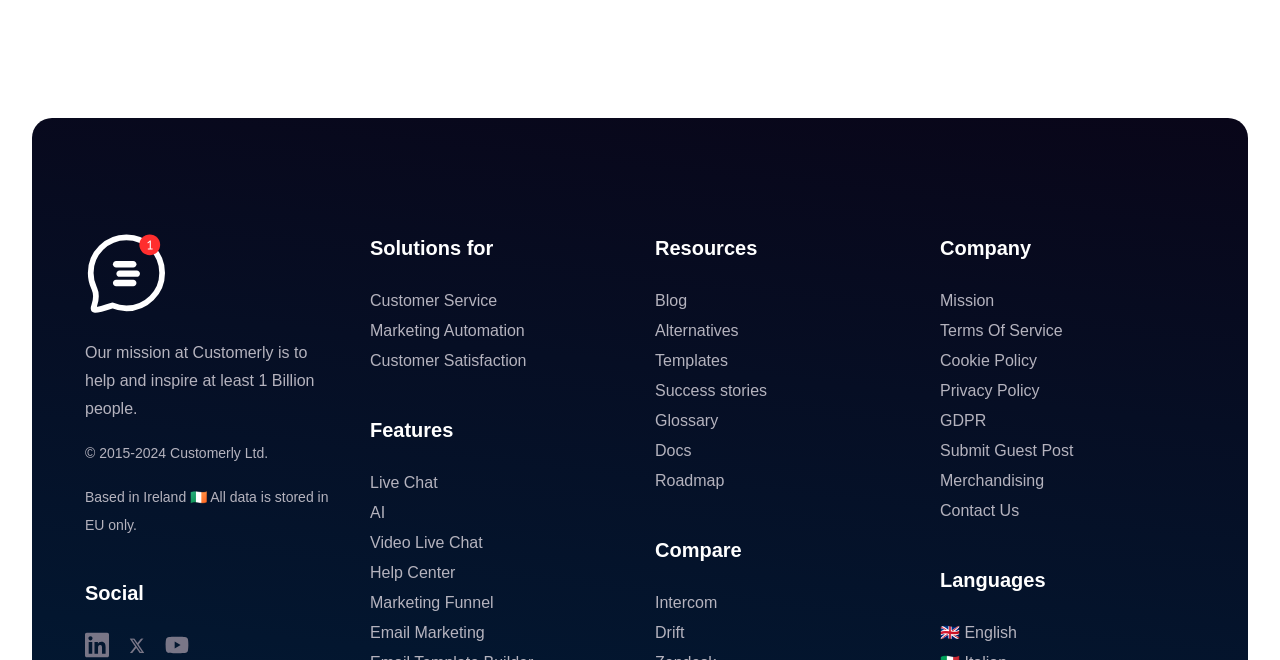Find the bounding box coordinates of the UI element according to this description: "Video Live Chat".

[0.289, 0.809, 0.377, 0.835]